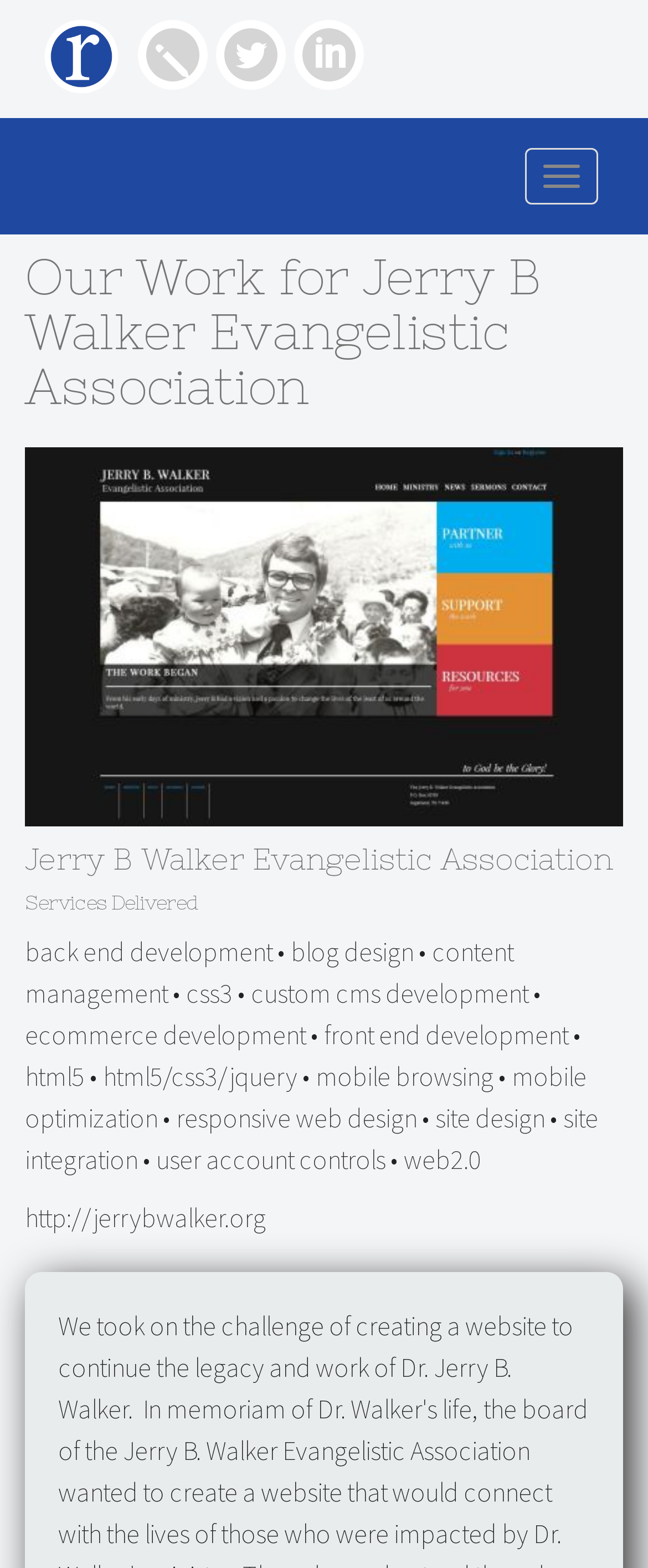Locate the bounding box of the UI element described by: "html5" in the given webpage screenshot.

[0.038, 0.675, 0.131, 0.696]